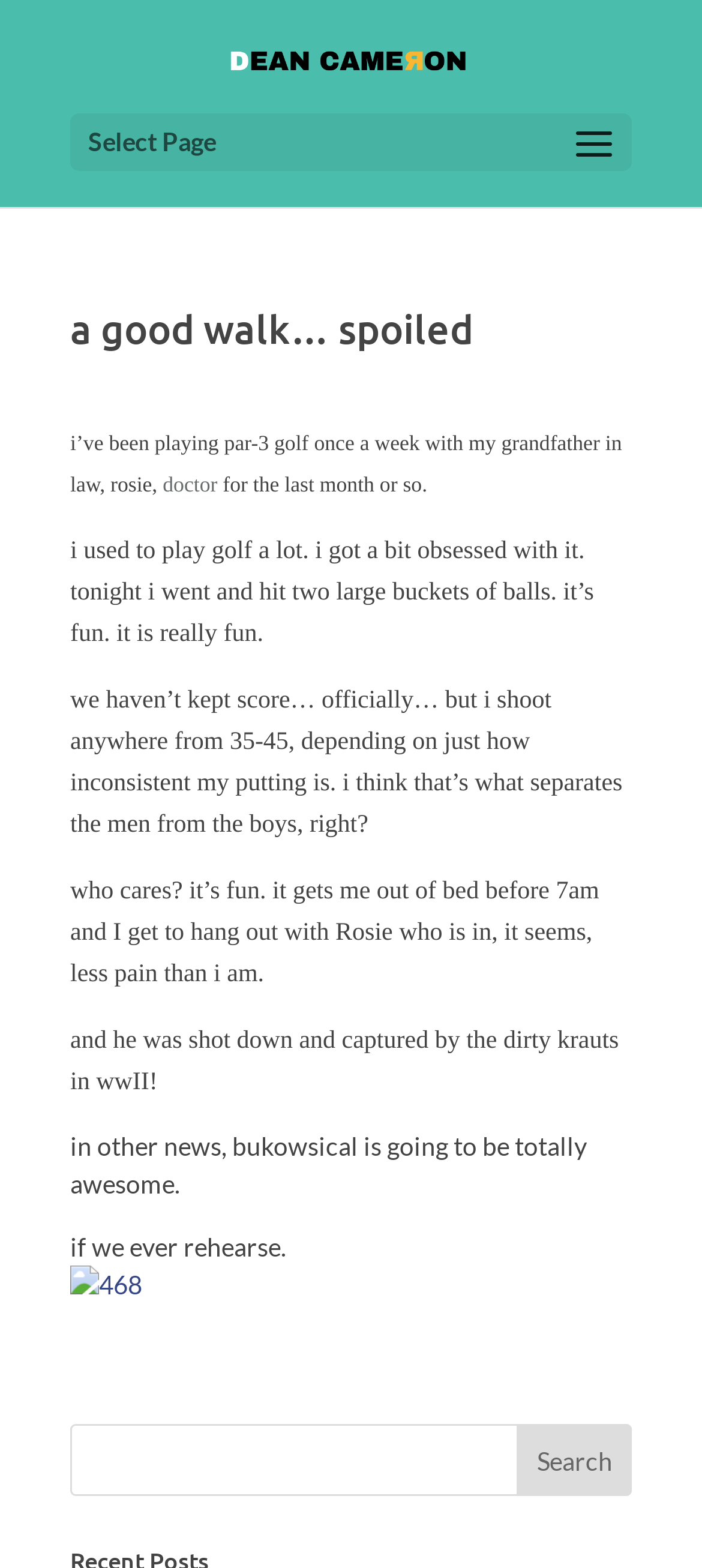Analyze and describe the webpage in a detailed narrative.

The webpage is about Dean Cameron, an actor, and features a personal blog-like entry. At the top, there is a link to "Dean Cameron - Actor" accompanied by an image with the same name. Below this, there is a "Select Page" option.

The main content of the page is an article with a heading "a good walk… spoiled". The article is divided into several paragraphs of text, which describe the author's experience playing par-3 golf with their grandfather-in-law, Rosie. The text also mentions the author's past obsession with golf and their current inconsistent putting skills.

Throughout the article, there are links to external pages, including one to "doctor" and another to "468", which is accompanied by an image. The text also mentions "bukowsical", which is expected to be "totally awesome".

At the bottom of the page, there is a search bar with a textbox and a "Search" button.